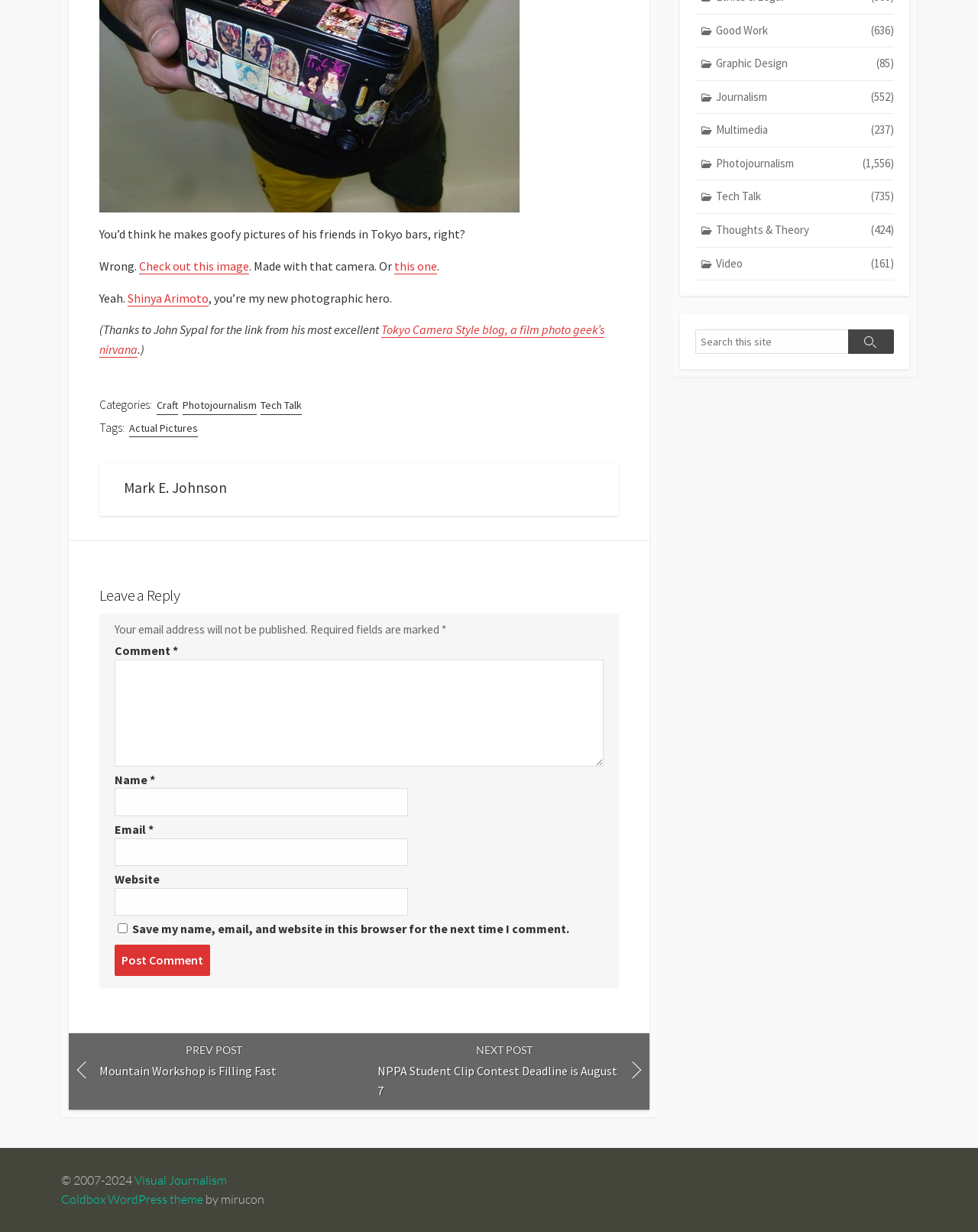Given the description "parent_node: Comment * name="comment"", provide the bounding box coordinates of the corresponding UI element.

[0.117, 0.535, 0.617, 0.622]